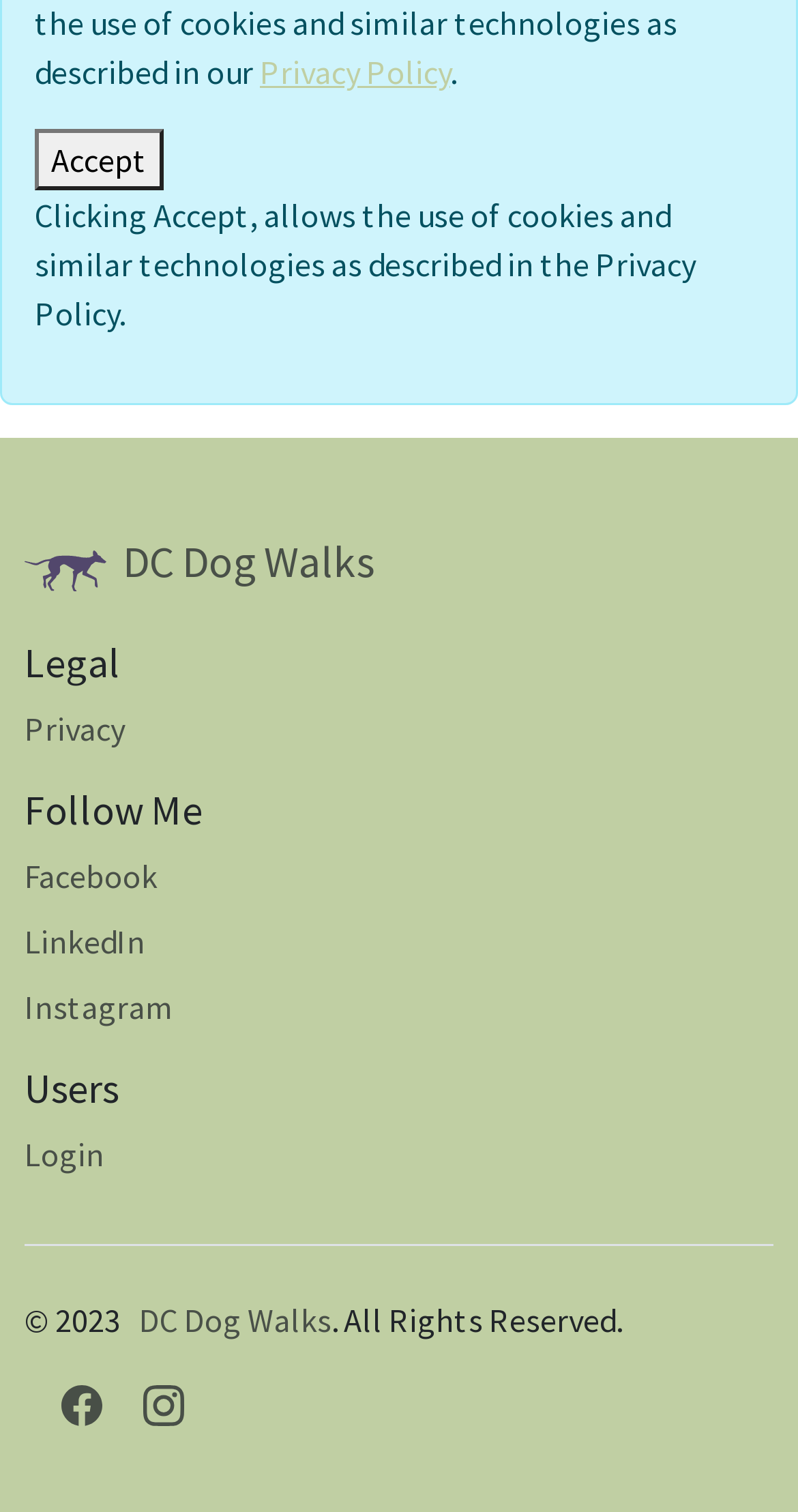Can you pinpoint the bounding box coordinates for the clickable element required for this instruction: "Click the Close button"? The coordinates should be four float numbers between 0 and 1, i.e., [left, top, right, bottom].

[0.044, 0.085, 0.205, 0.126]